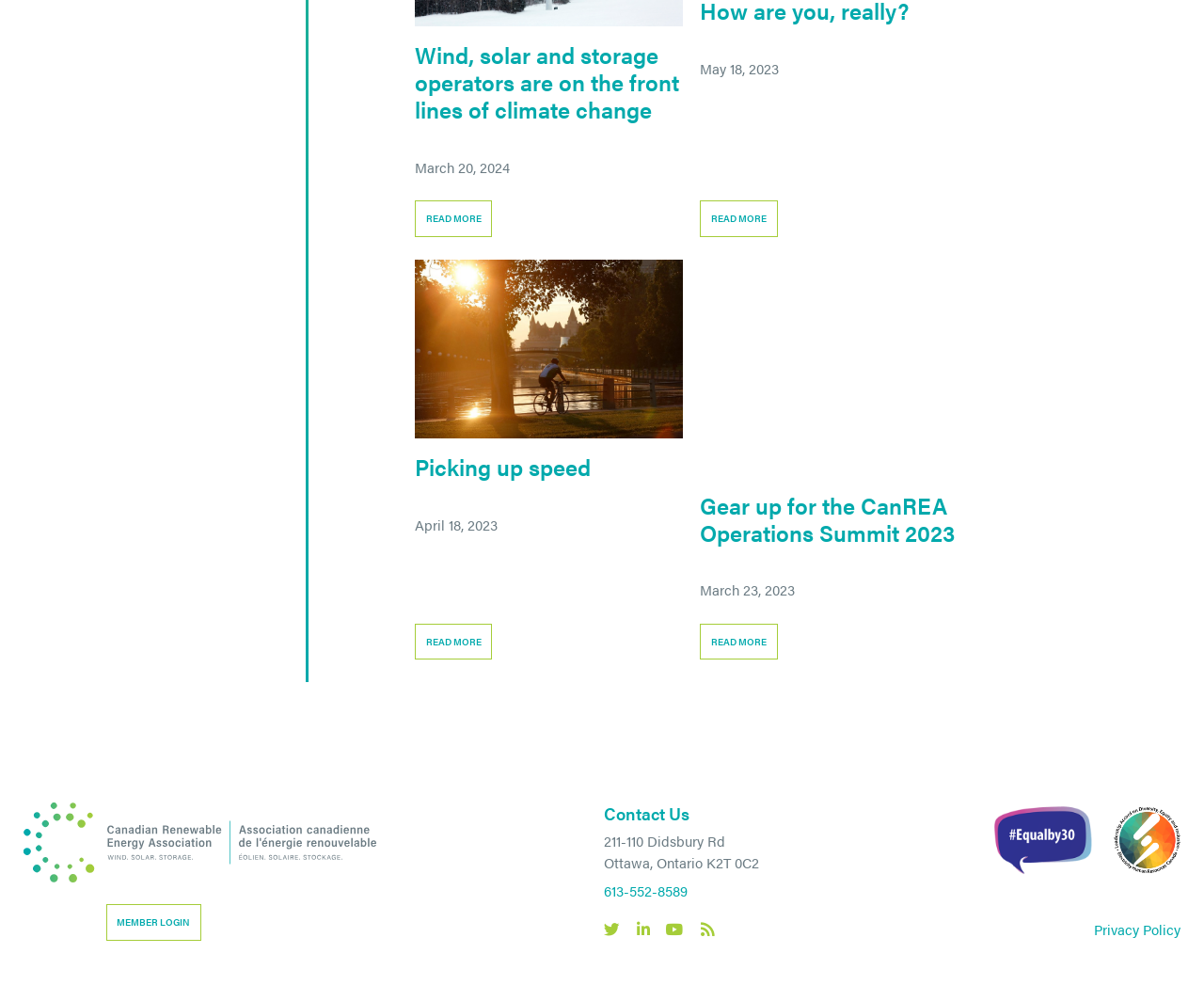Can you specify the bounding box coordinates for the region that should be clicked to fulfill this instruction: "Contact the Canadian Renewable Energy Association".

[0.502, 0.802, 0.635, 0.823]